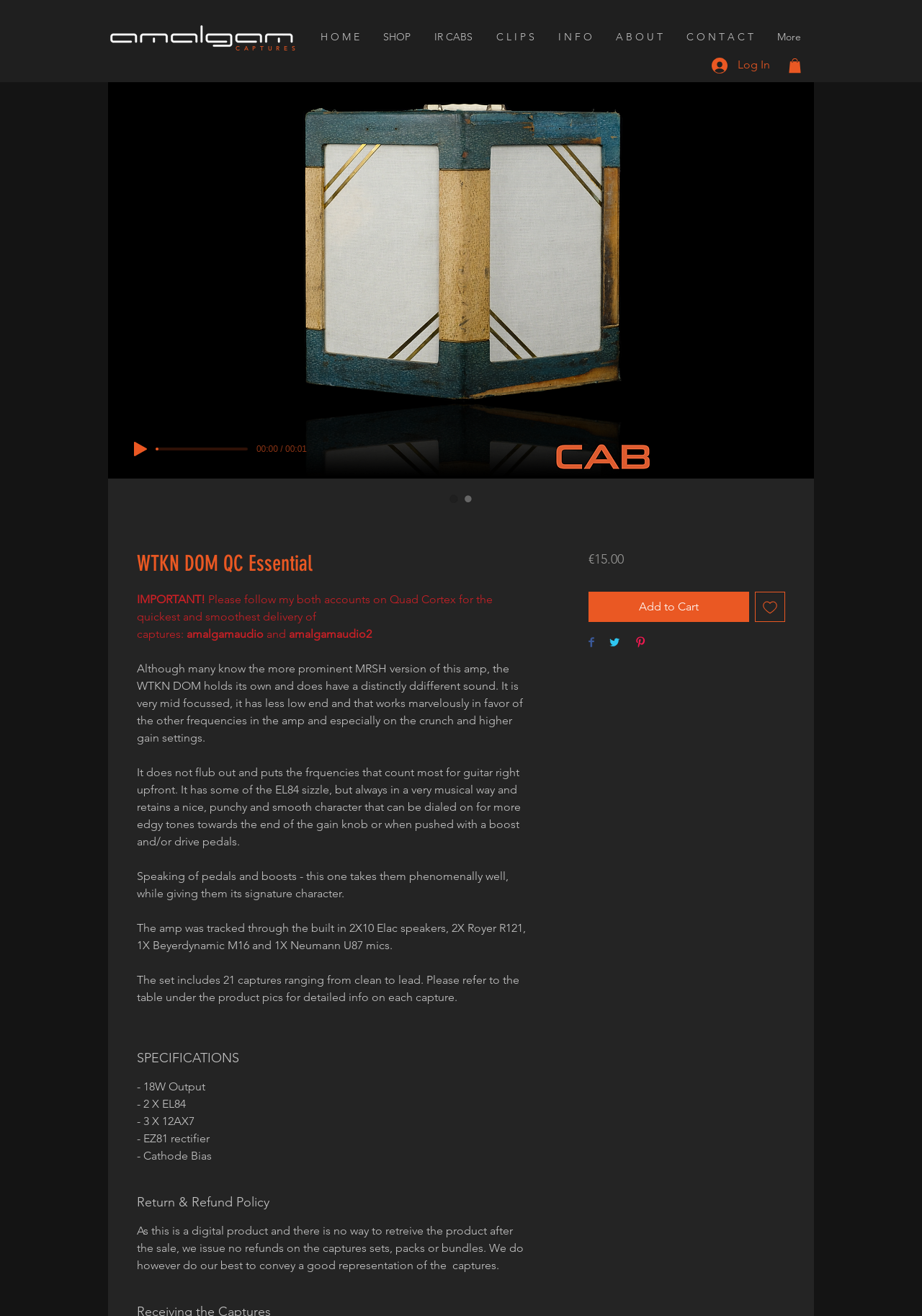Determine the bounding box coordinates of the region that needs to be clicked to achieve the task: "Click on the Log In button".

[0.761, 0.04, 0.846, 0.059]